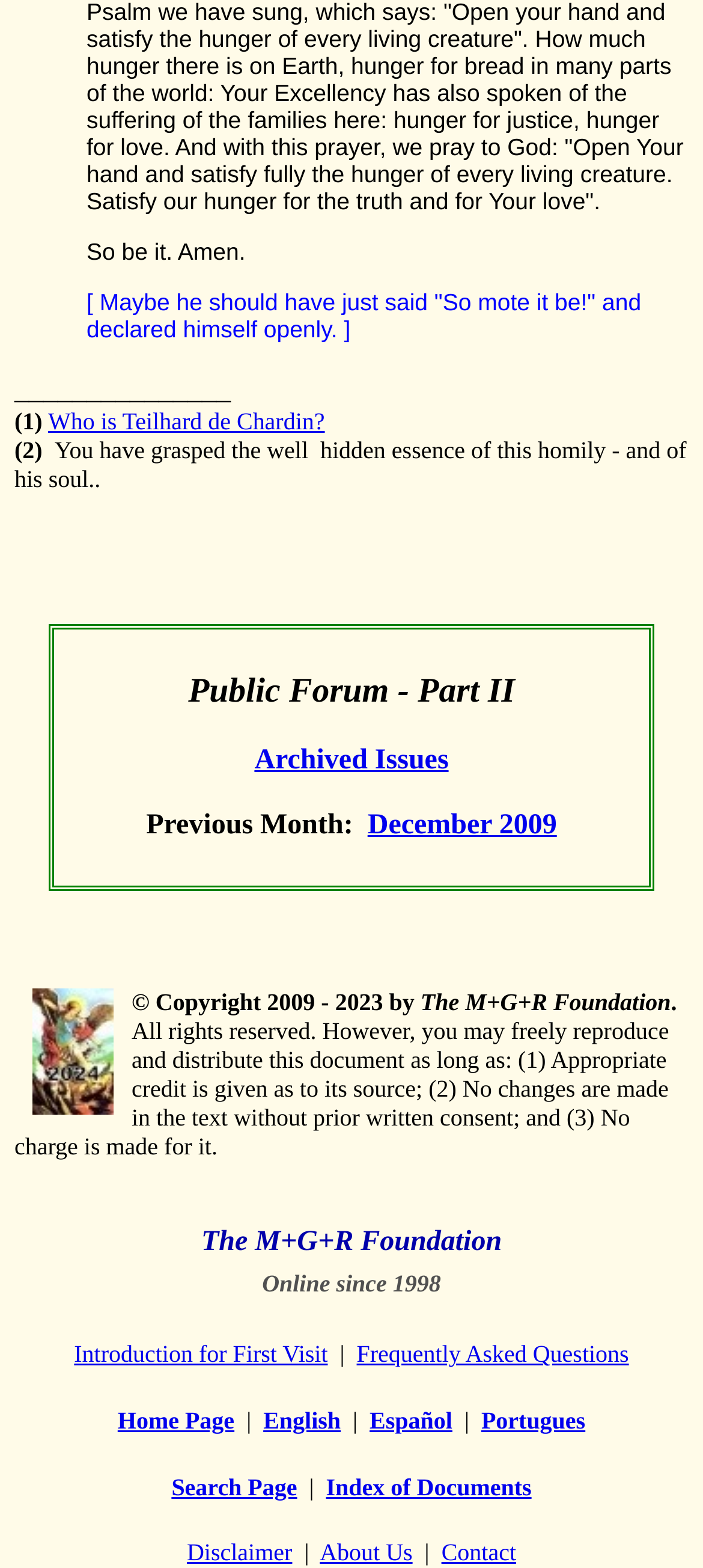From the webpage screenshot, identify the region described by Introduction for First Visit. Provide the bounding box coordinates as (top-left x, top-left y, bottom-right x, bottom-right y), with each value being a floating point number between 0 and 1.

[0.105, 0.855, 0.466, 0.872]